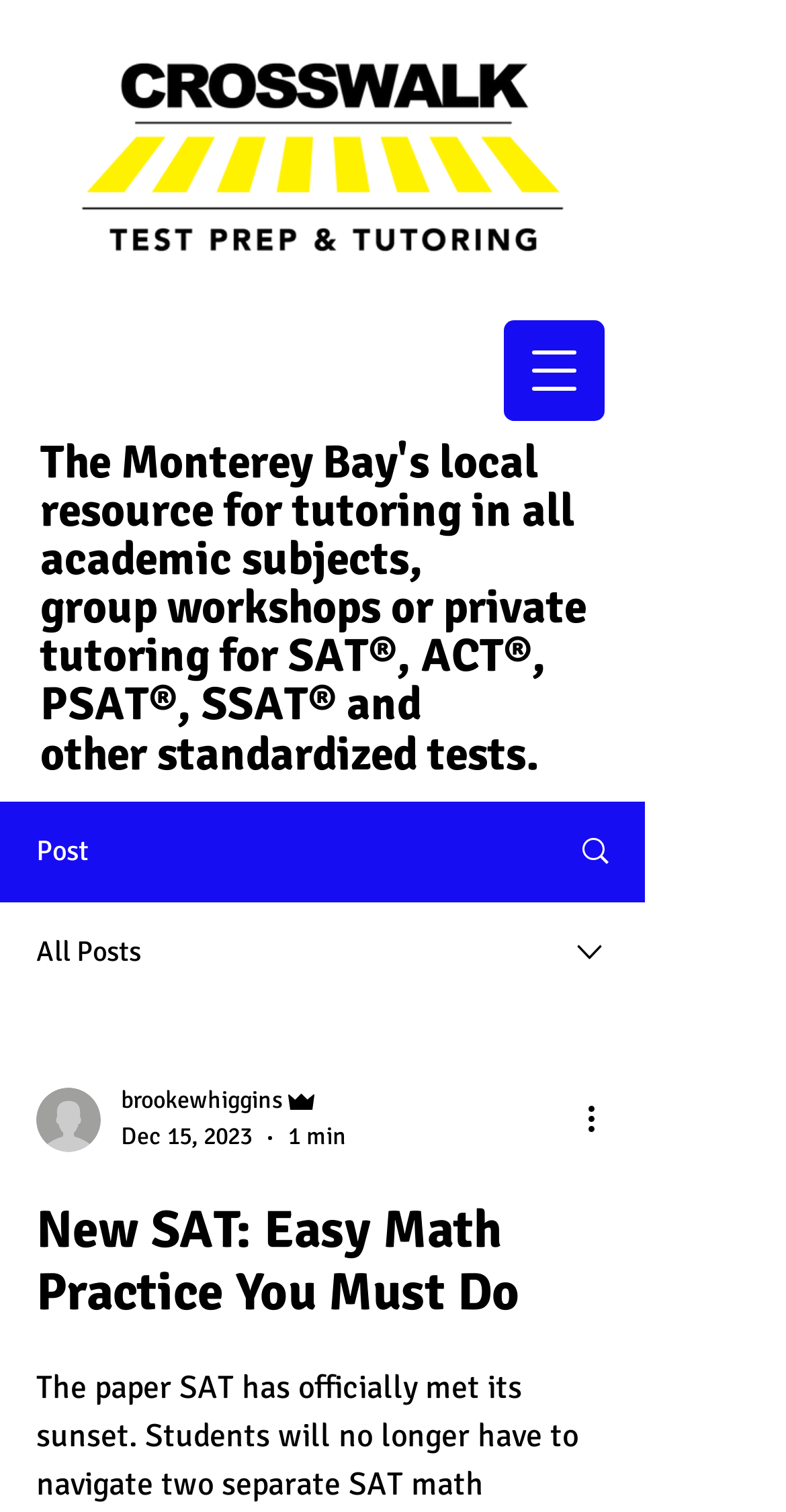Provide a single word or phrase to answer the given question: 
What is the name of the local resource for tutoring?

Monterey Bay